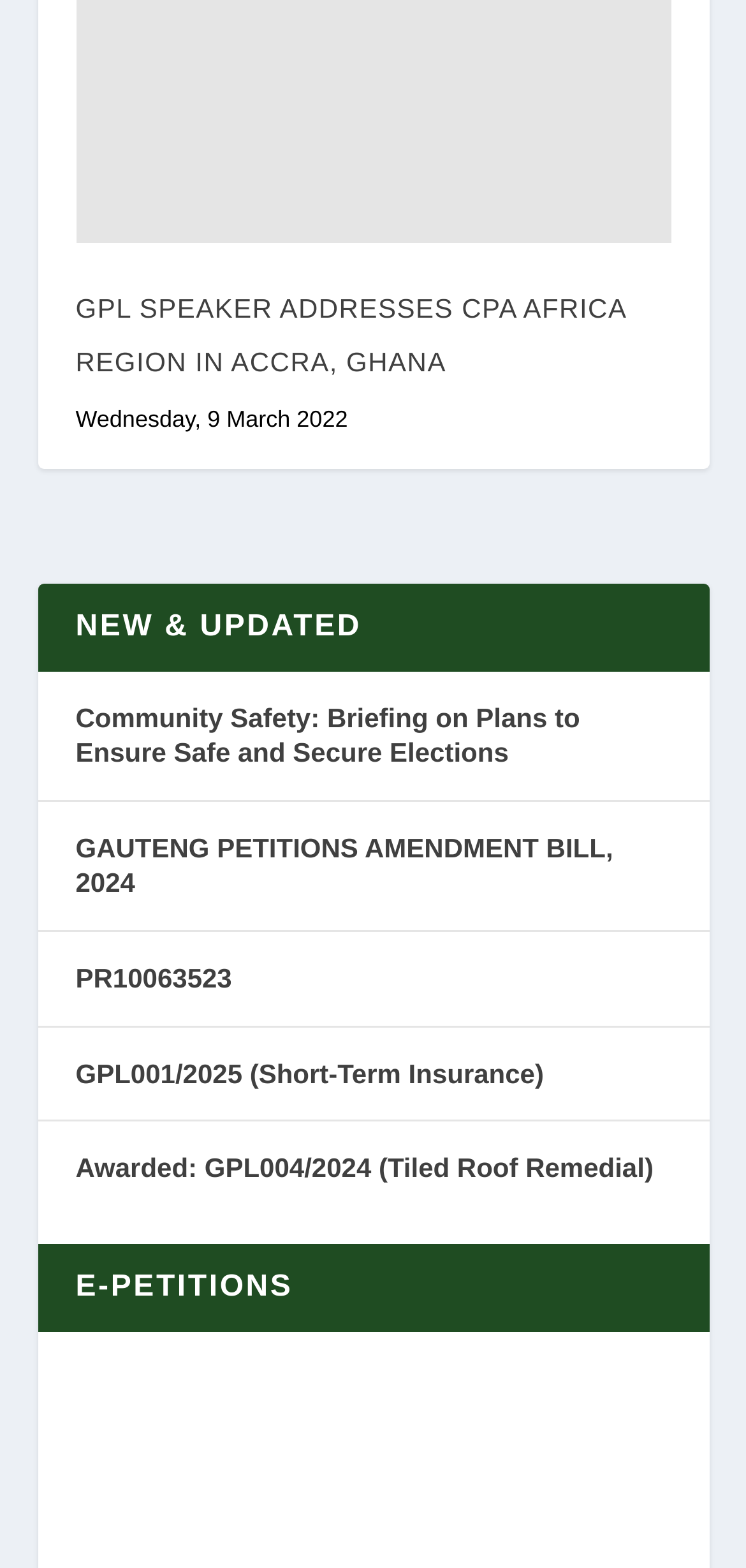Find the bounding box coordinates for the HTML element described as: "GAUTENG PETITIONS AMENDMENT BILL, 2024". The coordinates should consist of four float values between 0 and 1, i.e., [left, top, right, bottom].

[0.101, 0.531, 0.822, 0.573]